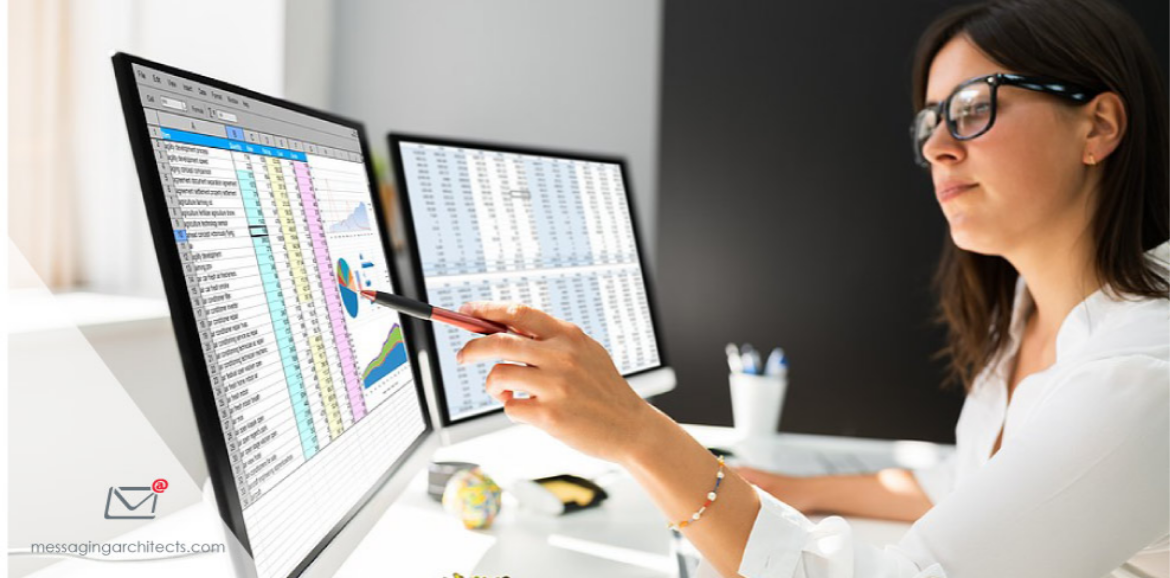Please answer the following query using a single word or phrase: 
How many computer monitors are in front of the woman?

Two